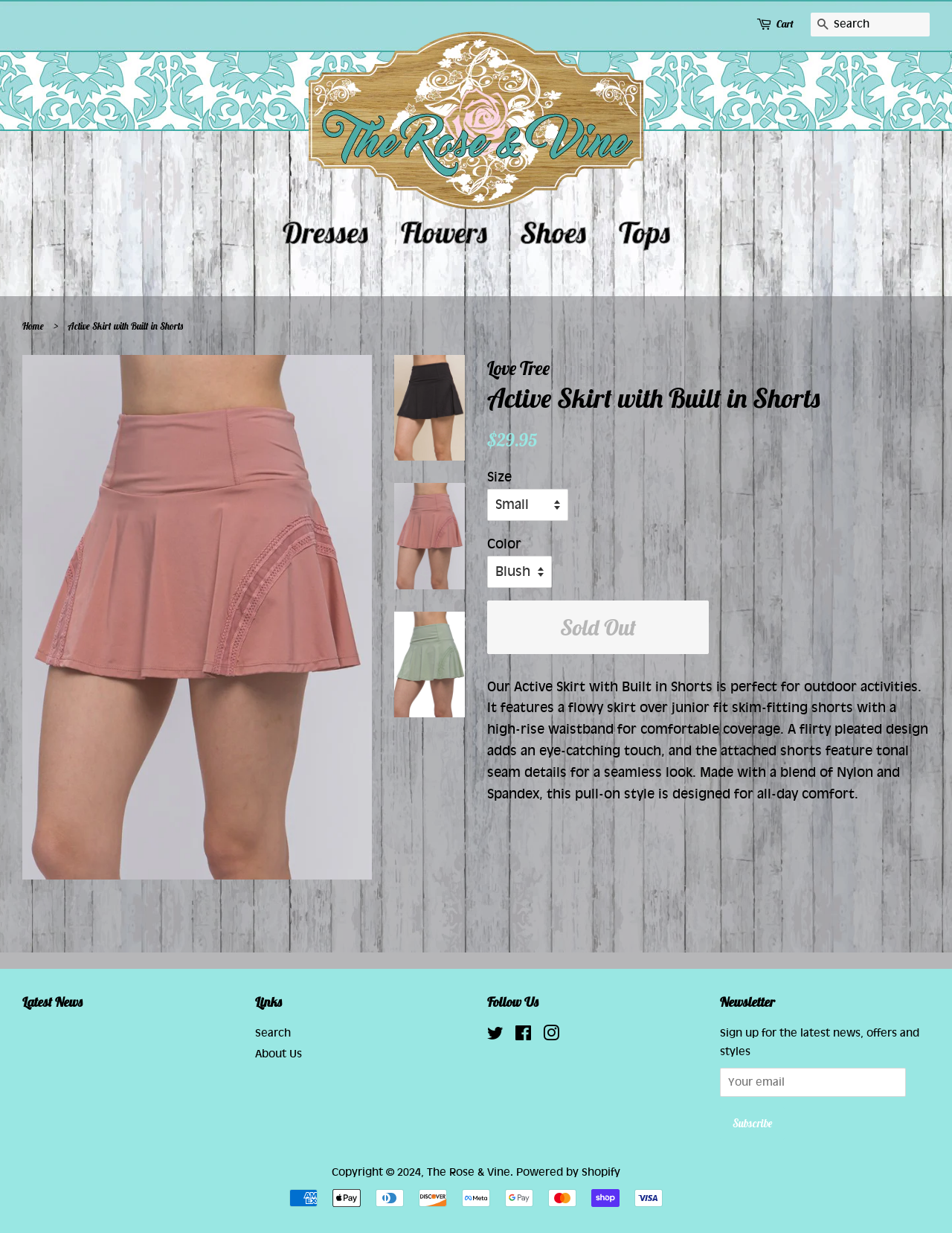Can you find the bounding box coordinates for the element to click on to achieve the instruction: "View posting guidelines"?

None